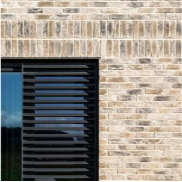Offer a detailed caption for the image presented.

This image showcases a close-up view of the exterior wall of the Clydebank Health & Care Centre, located in Clydebank, Glasgow, Scotland. The wall features a modern design with a blend of brick patterns that exhibit various tones and textures, enhancing the aesthetic appeal of the structure. In the foreground, a large window is partially covered by sleek, horizontal black slats that offer both privacy and light control, while still allowing a glimpse of the natural landscape outside. The thoughtful design elements emphasize the importance of creating inviting, light-filled spaces for health and wellbeing, as highlighted in the project's overall vision. This facility stands as a pivotal component of the masterplan for the Queens Quay site, providing high-quality primary care services to the local community.